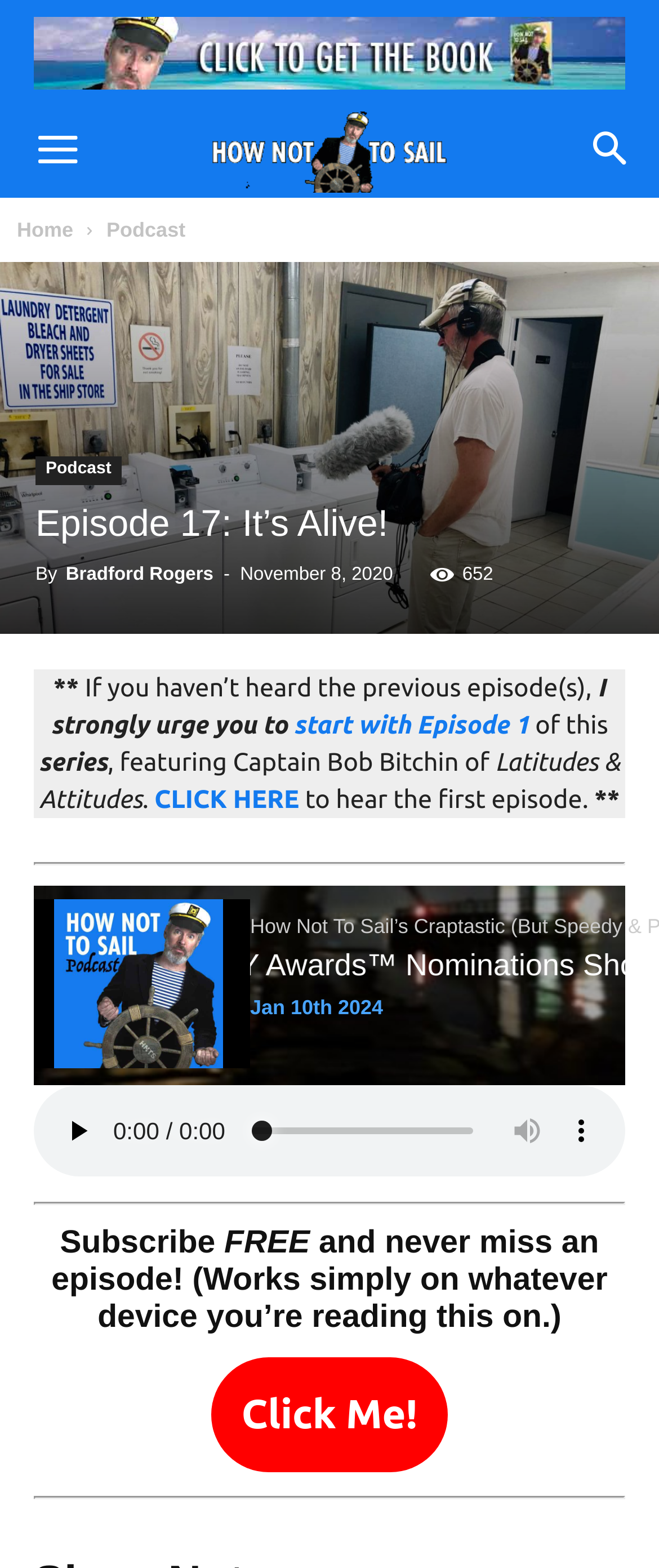Locate the bounding box coordinates of the item that should be clicked to fulfill the instruction: "Listen to the podcast".

[0.051, 0.692, 0.949, 0.75]